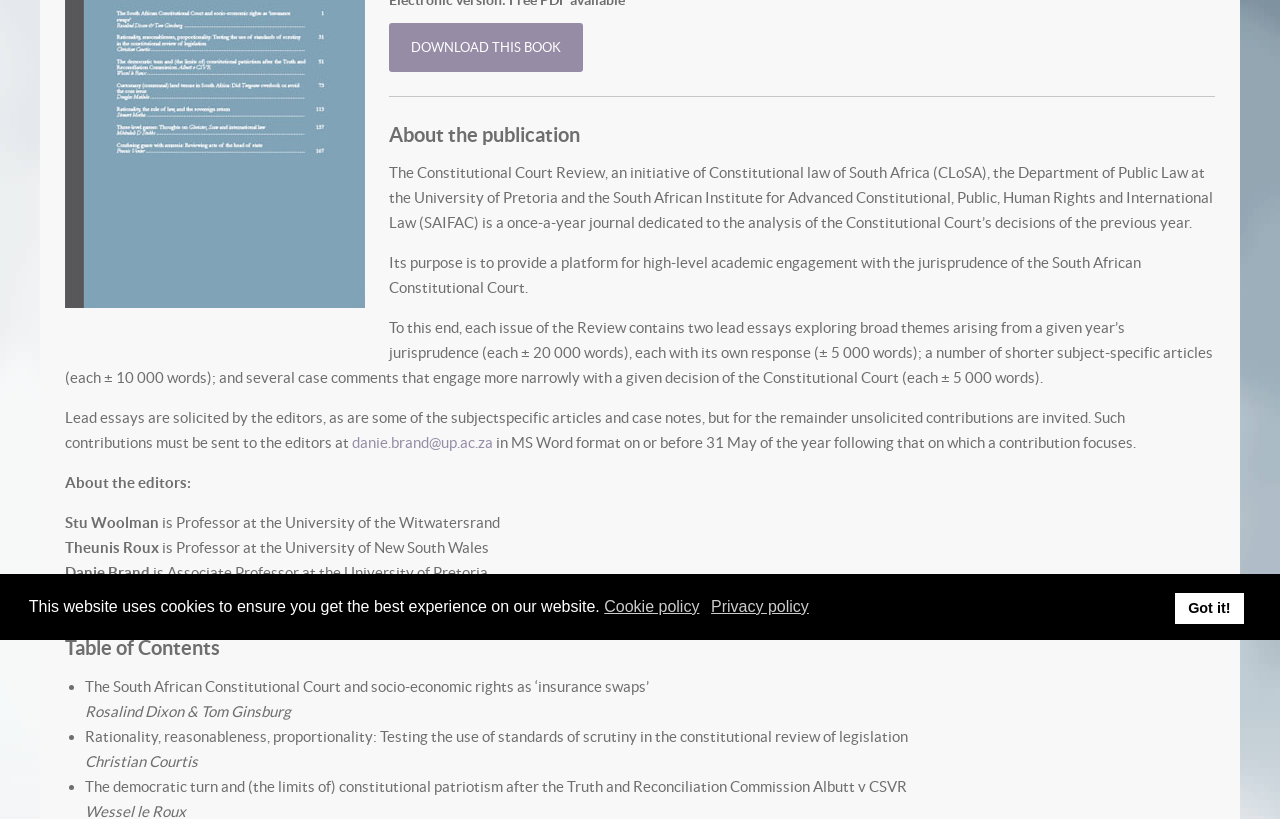Using the format (top-left x, top-left y, bottom-right x, bottom-right y), provide the bounding box coordinates for the described UI element. All values should be floating point numbers between 0 and 1: danie.brand@up.ac.za

[0.275, 0.53, 0.385, 0.551]